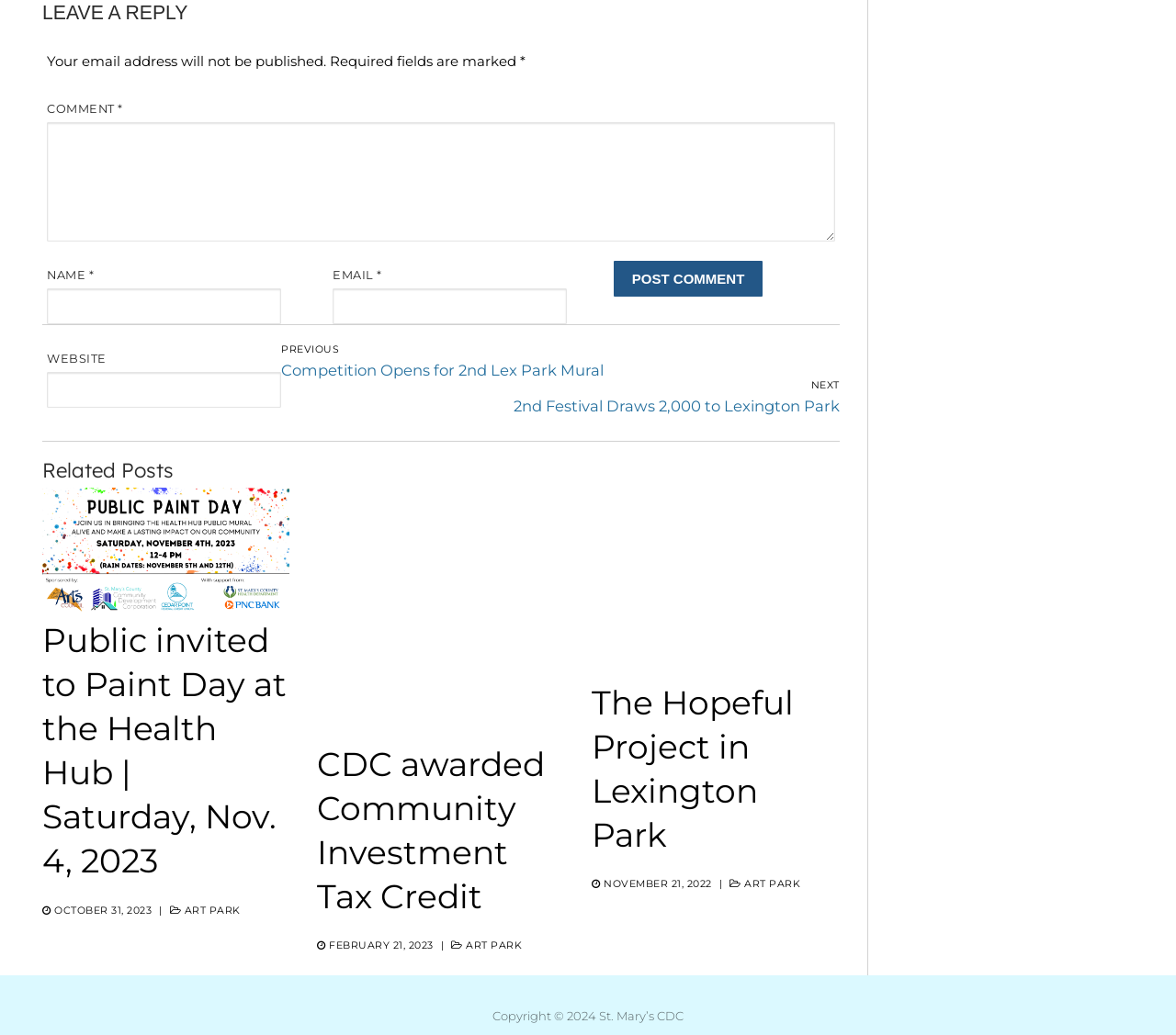Give a one-word or one-phrase response to the question: 
What is the title of the previous post?

Competition Opens for 2nd Lex Park Mural